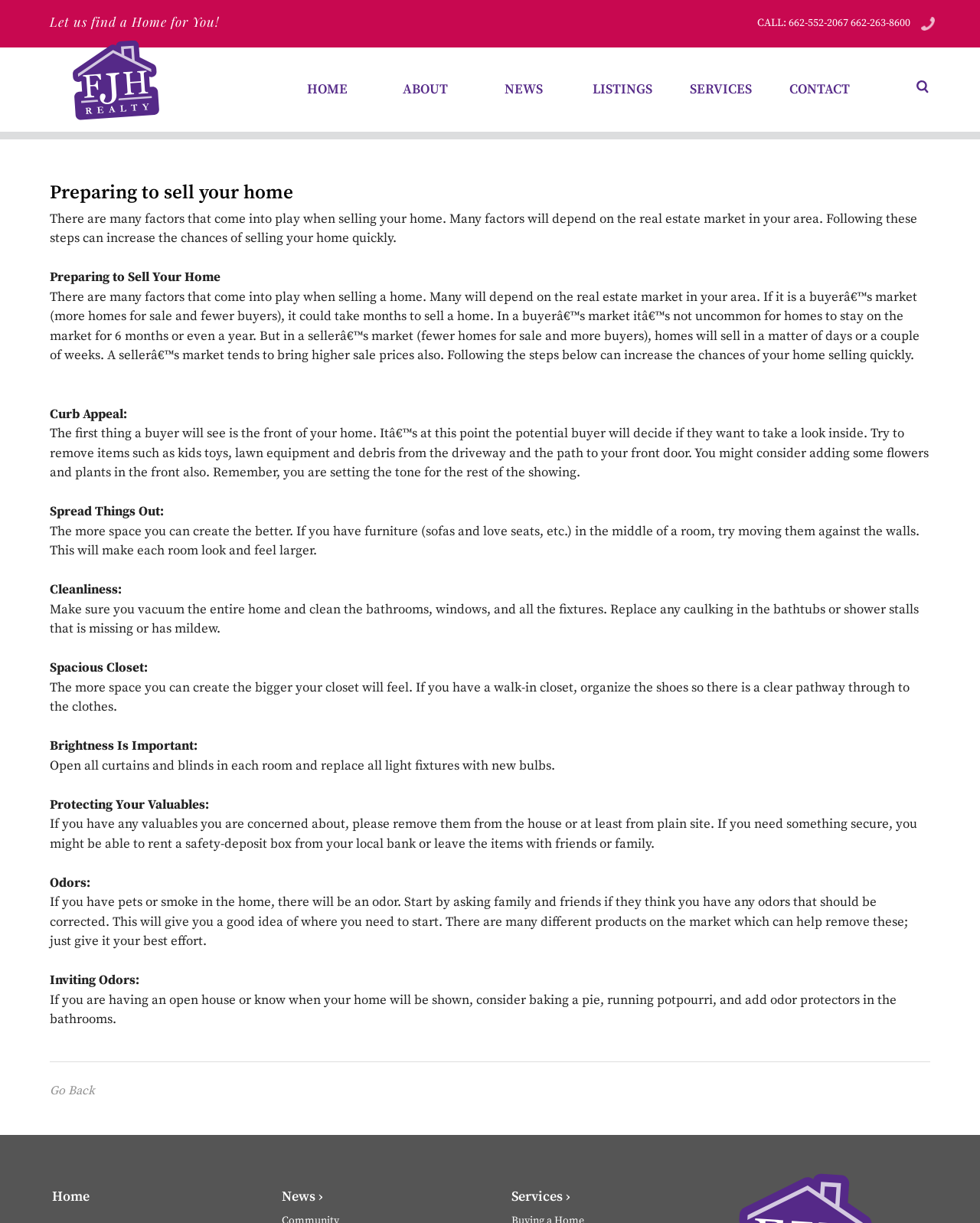Specify the bounding box coordinates of the region I need to click to perform the following instruction: "Go to the home page". The coordinates must be four float numbers in the range of 0 to 1, i.e., [left, top, right, bottom].

[0.287, 0.055, 0.381, 0.092]